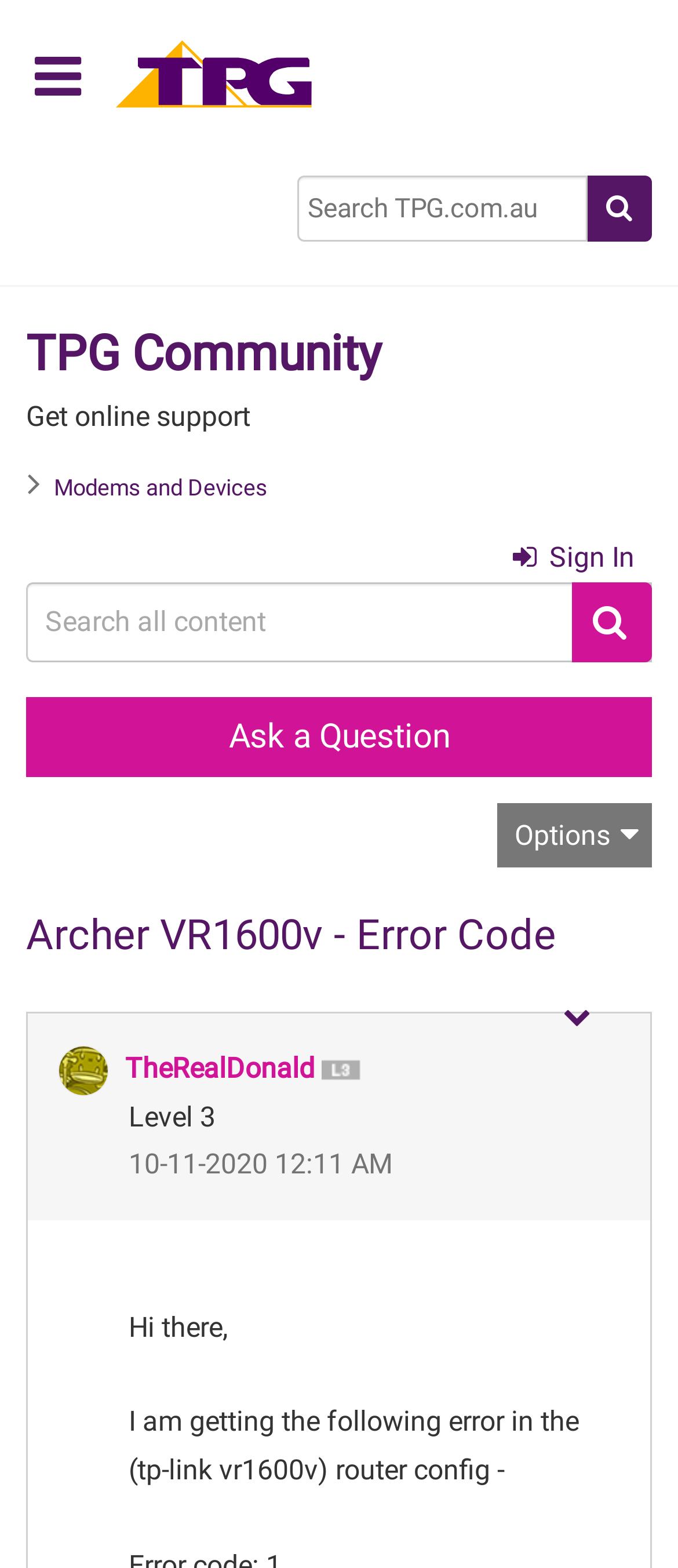Bounding box coordinates are given in the format (top-left x, top-left y, bottom-right x, bottom-right y). All values should be floating point numbers between 0 and 1. Provide the bounding box coordinate for the UI element described as: title="Home"

[0.162, 0.042, 0.469, 0.064]